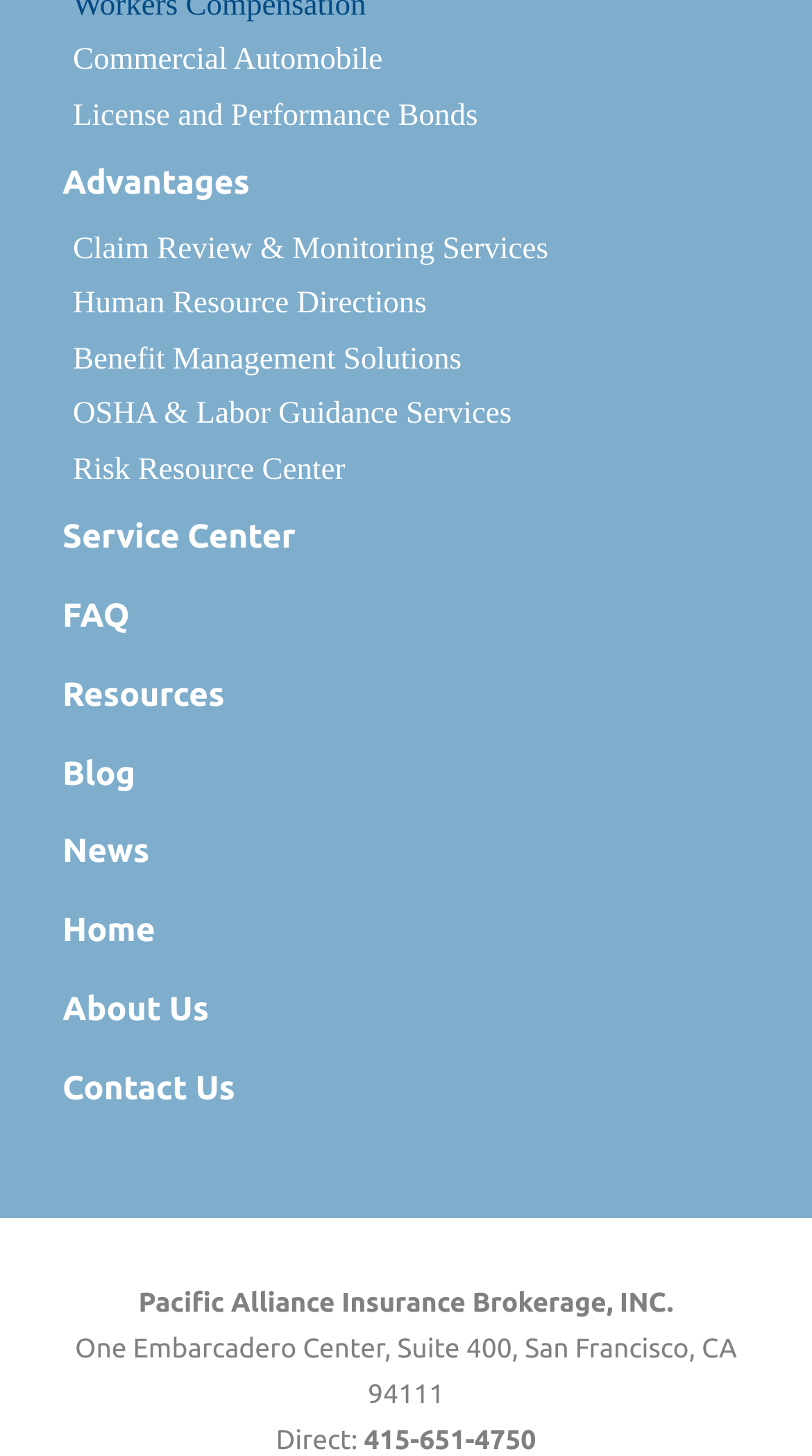Provide a one-word or brief phrase answer to the question:
What is the company name?

Pacific Alliance Insurance Brokerage, INC.